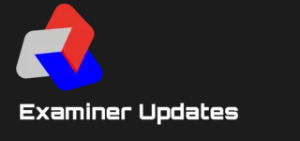Provide a brief response to the question below using one word or phrase:
What is the background color of the image?

Dark